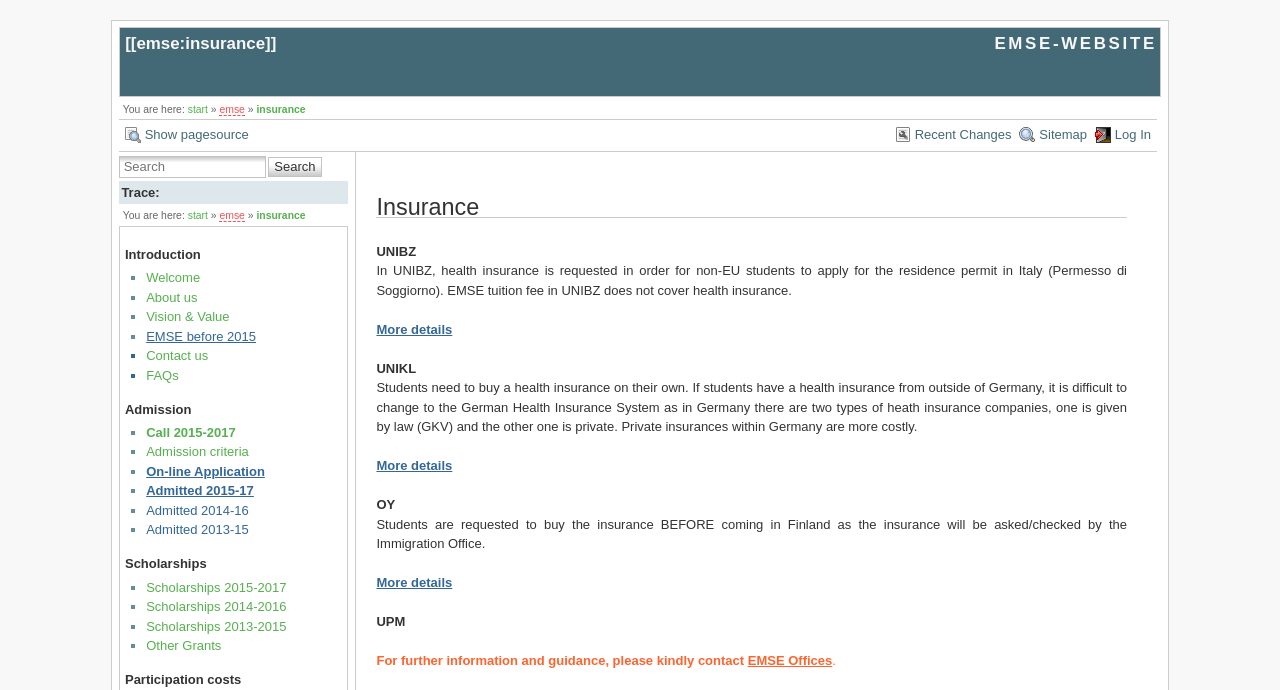What is the website about?
Please give a detailed and thorough answer to the question, covering all relevant points.

Based on the webpage content, it appears that the website is about EMSE (European Master in Software Engineering) insurance, providing information about insurance requirements and options for EMSE students in different universities.